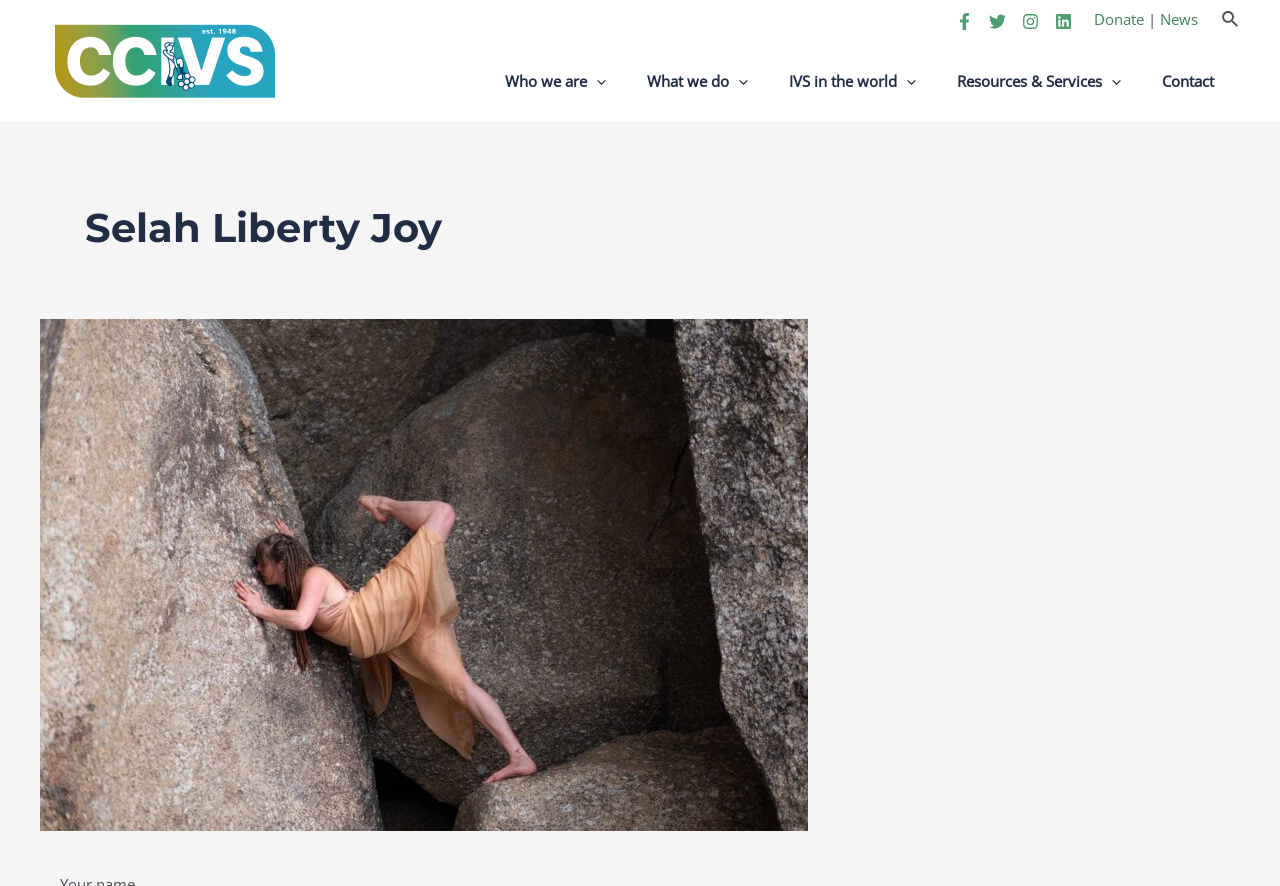Please specify the bounding box coordinates for the clickable region that will help you carry out the instruction: "Learn about who we are".

[0.383, 0.074, 0.494, 0.108]